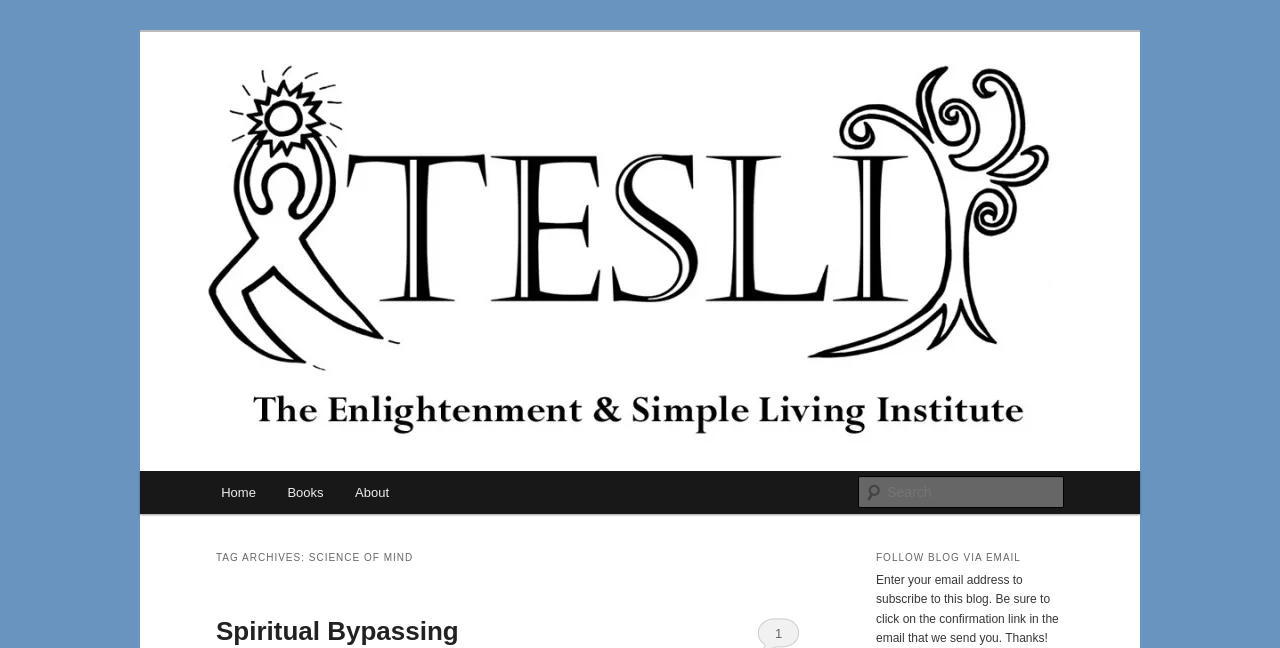Please determine the main heading text of this webpage.

The Enlightenment & Simple Living Institute